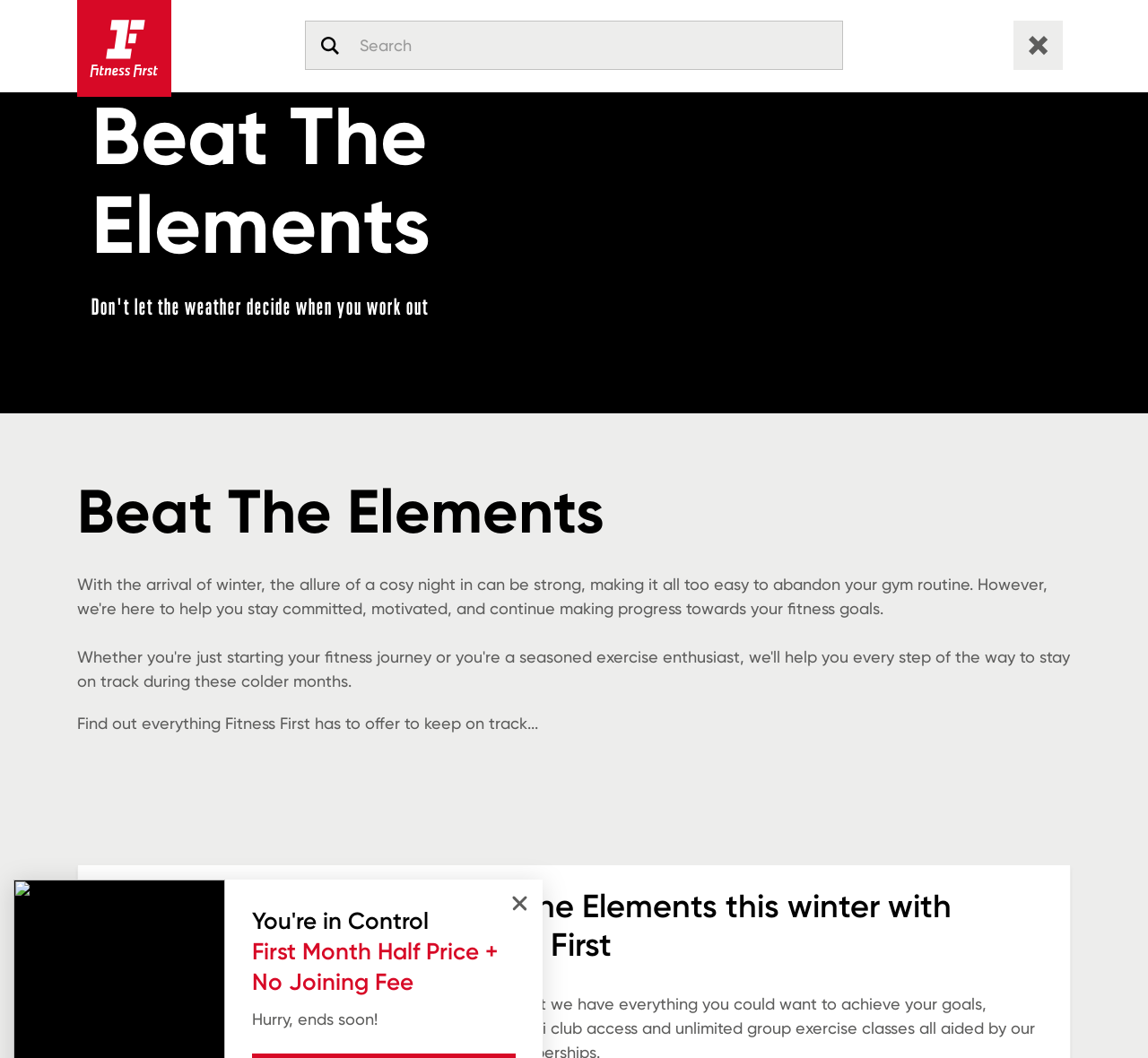Given the description of a UI element: "Classes", identify the bounding box coordinates of the matching element in the webpage screenshot.

[0.409, 0.036, 0.492, 0.081]